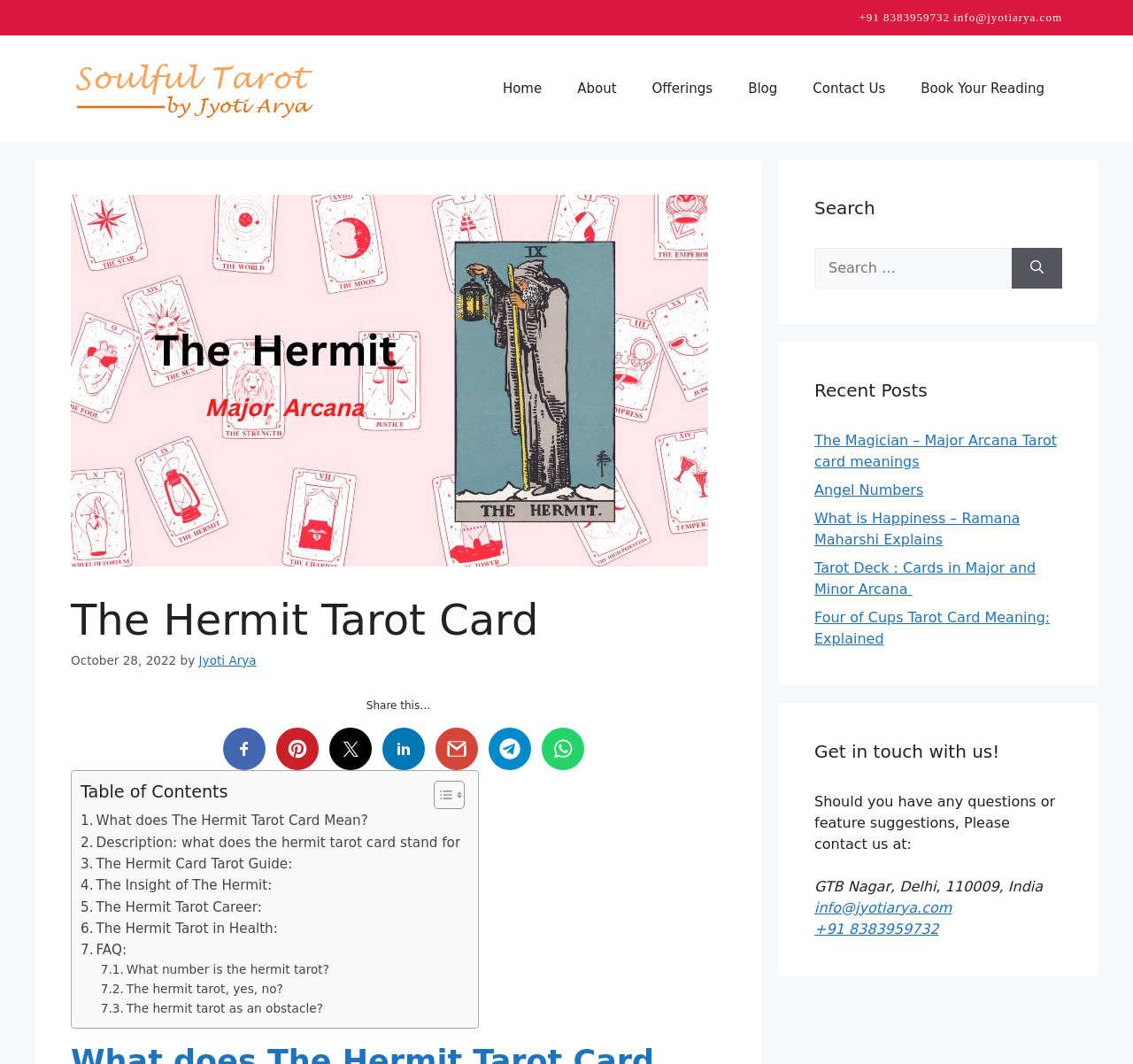Show the bounding box coordinates for the element that needs to be clicked to execute the following instruction: "Watch the video snippet". Provide the coordinates in the form of four float numbers between 0 and 1, i.e., [left, top, right, bottom].

None